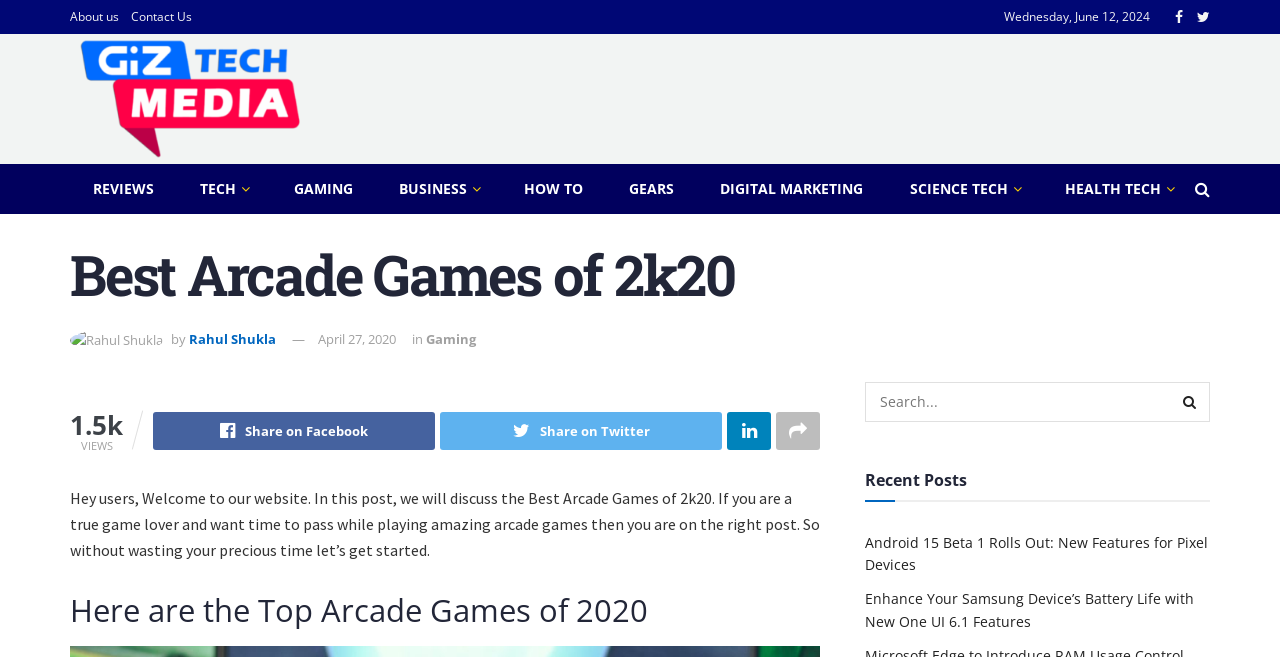Identify the main heading from the webpage and provide its text content.

Best Arcade Games of 2k20